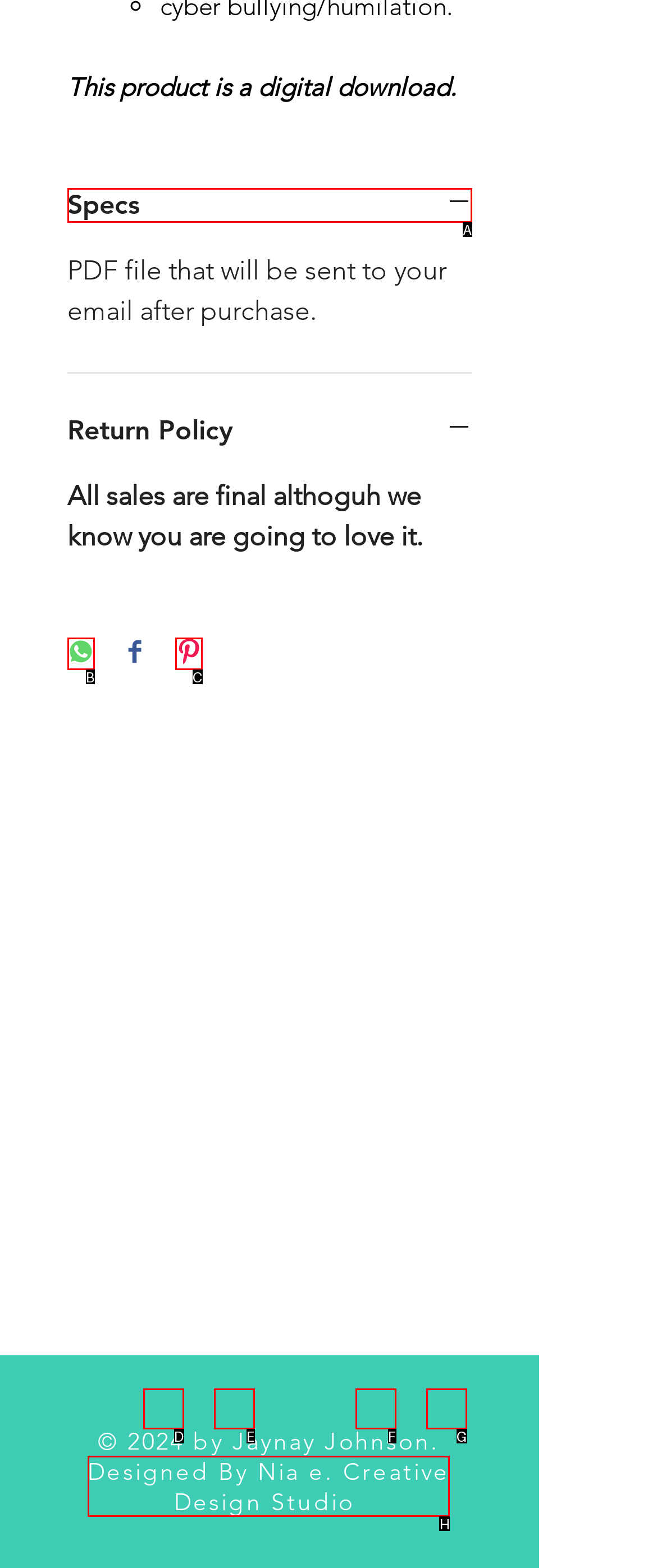Choose the UI element you need to click to carry out the task: Click the 'Specs' button.
Respond with the corresponding option's letter.

A